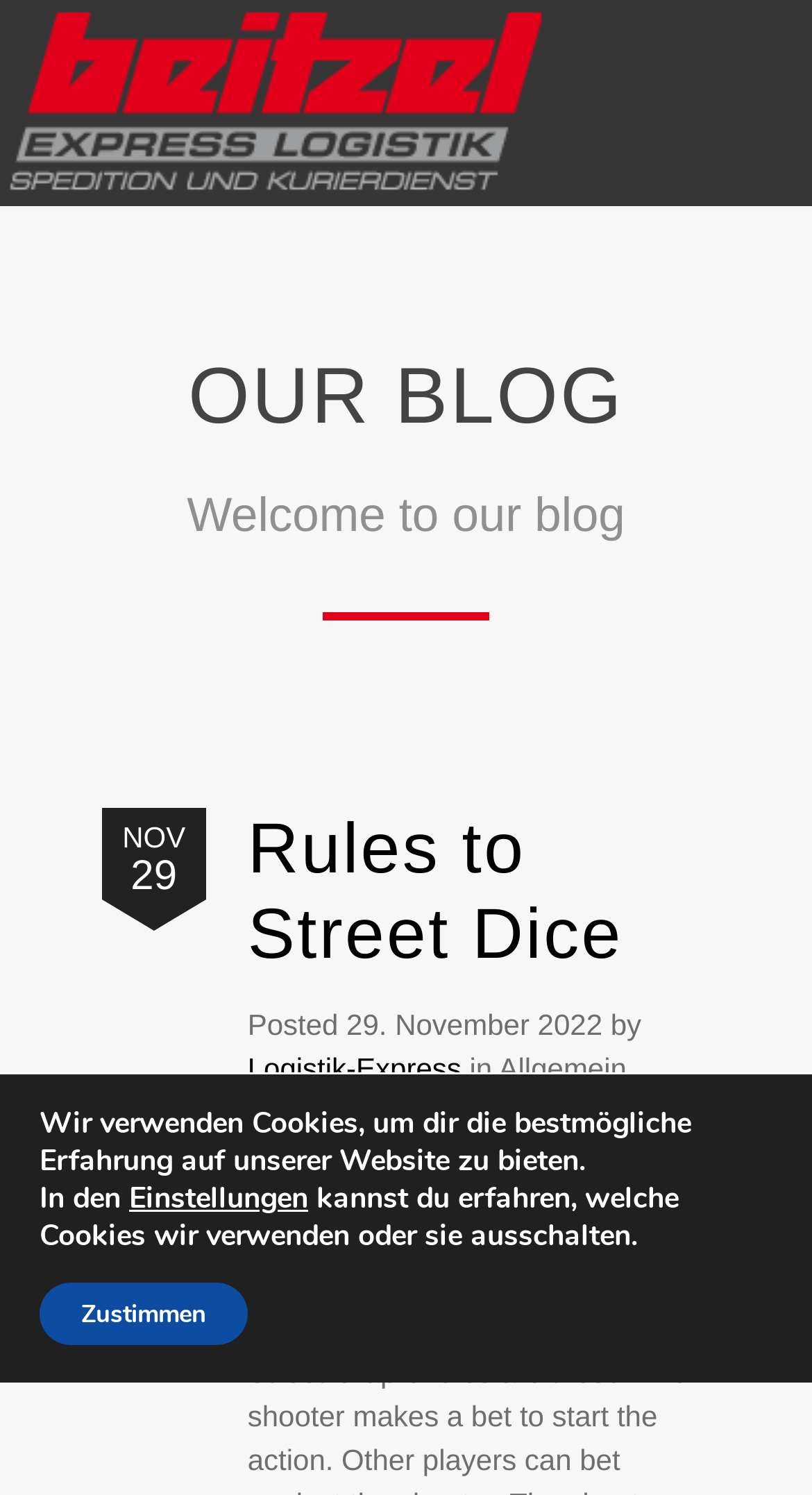Examine the image and give a thorough answer to the following question:
What is the name of the blog?

I determined the answer by looking at the heading element with the text 'OUR BLOG' which is located at the top of the webpage, indicating that it is the title of the blog section.